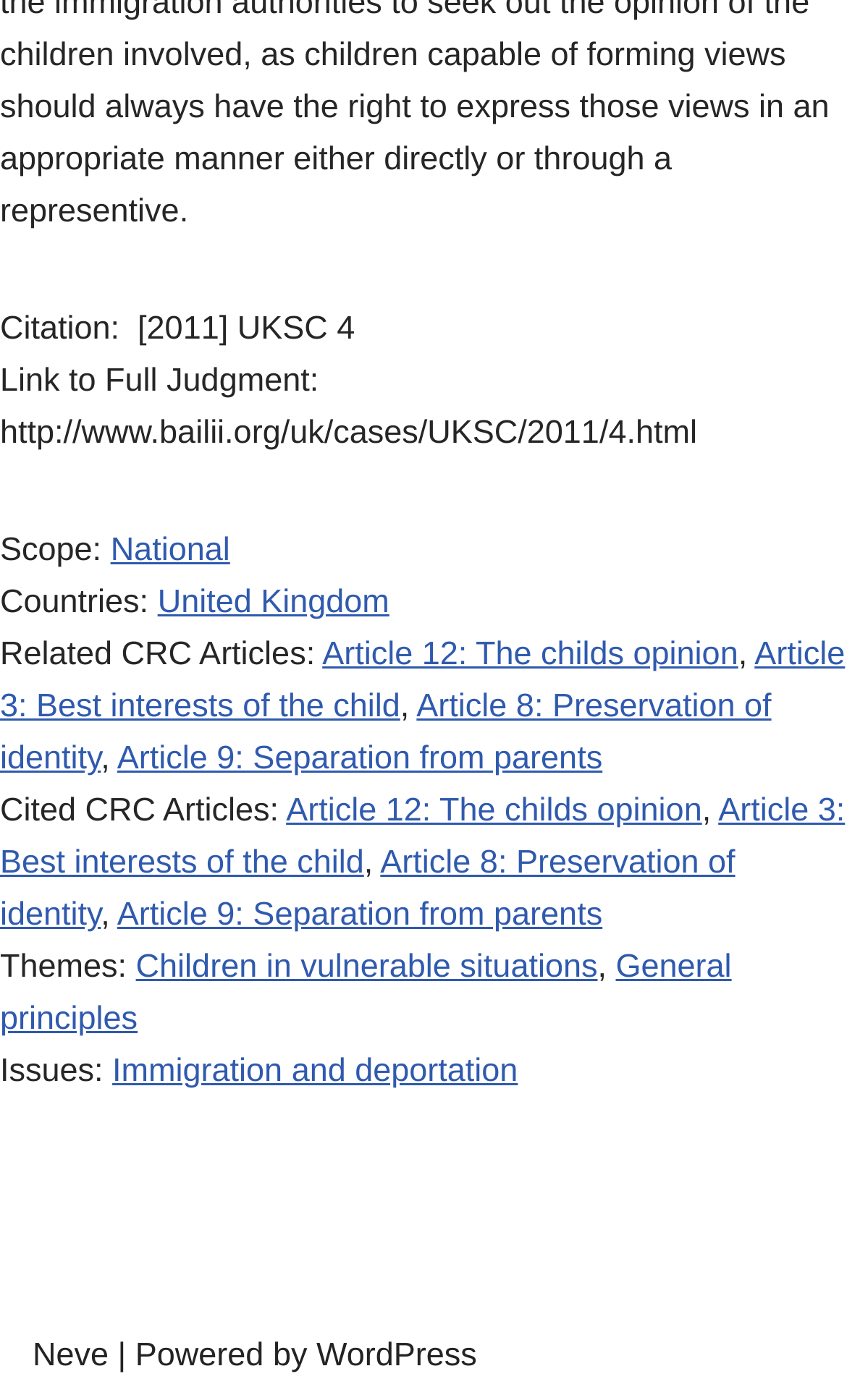Indicate the bounding box coordinates of the element that must be clicked to execute the instruction: "Visit Neve". The coordinates should be given as four float numbers between 0 and 1, i.e., [left, top, right, bottom].

[0.038, 0.956, 0.128, 0.982]